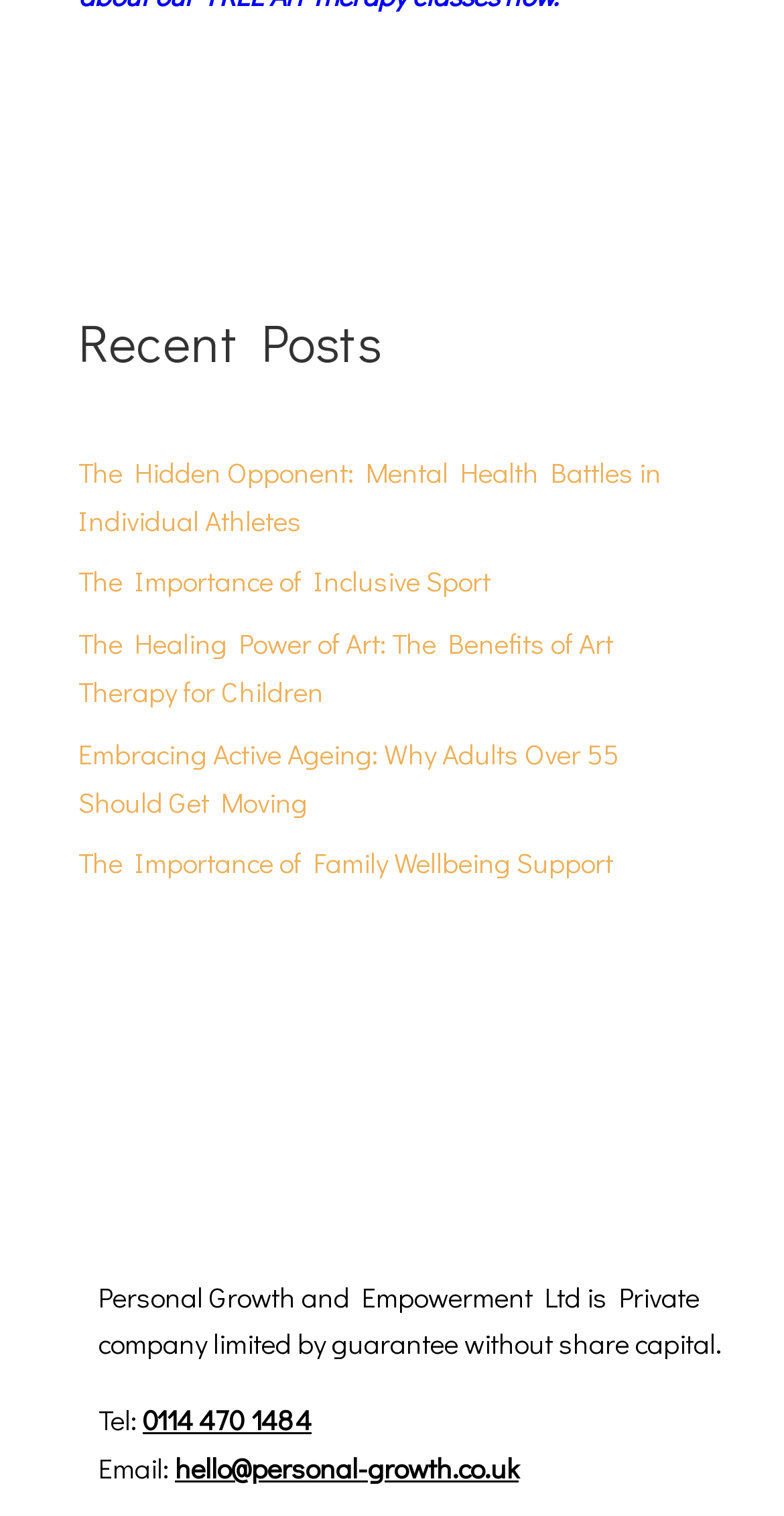Find the UI element described as: "hello@personal-growth.co.uk" and predict its bounding box coordinates. Ensure the coordinates are four float numbers between 0 and 1, [left, top, right, bottom].

[0.223, 0.956, 0.662, 0.981]